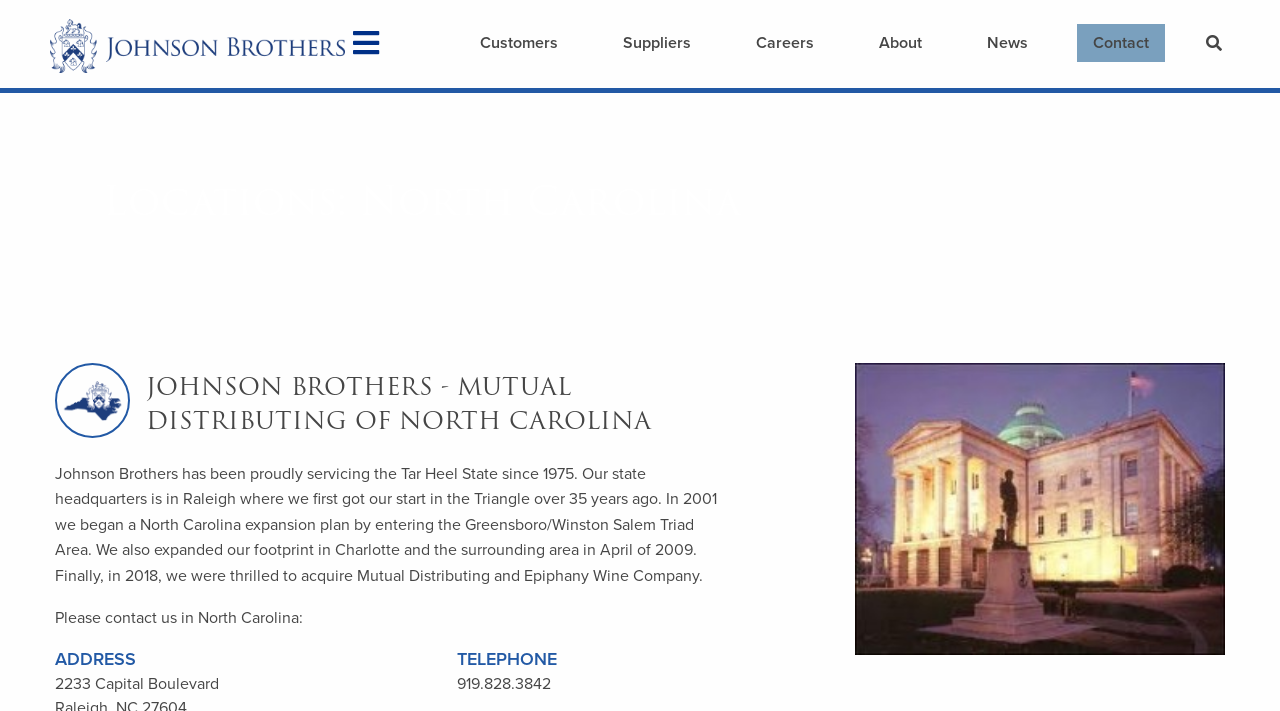Where is Johnson Brothers' state headquarters located?
Offer a detailed and full explanation in response to the question.

According to the webpage, Johnson Brothers' state headquarters is located in Raleigh, as mentioned in the text 'Our state headquarters is in Raleigh where we first got our start in the Triangle over 35 years ago.'